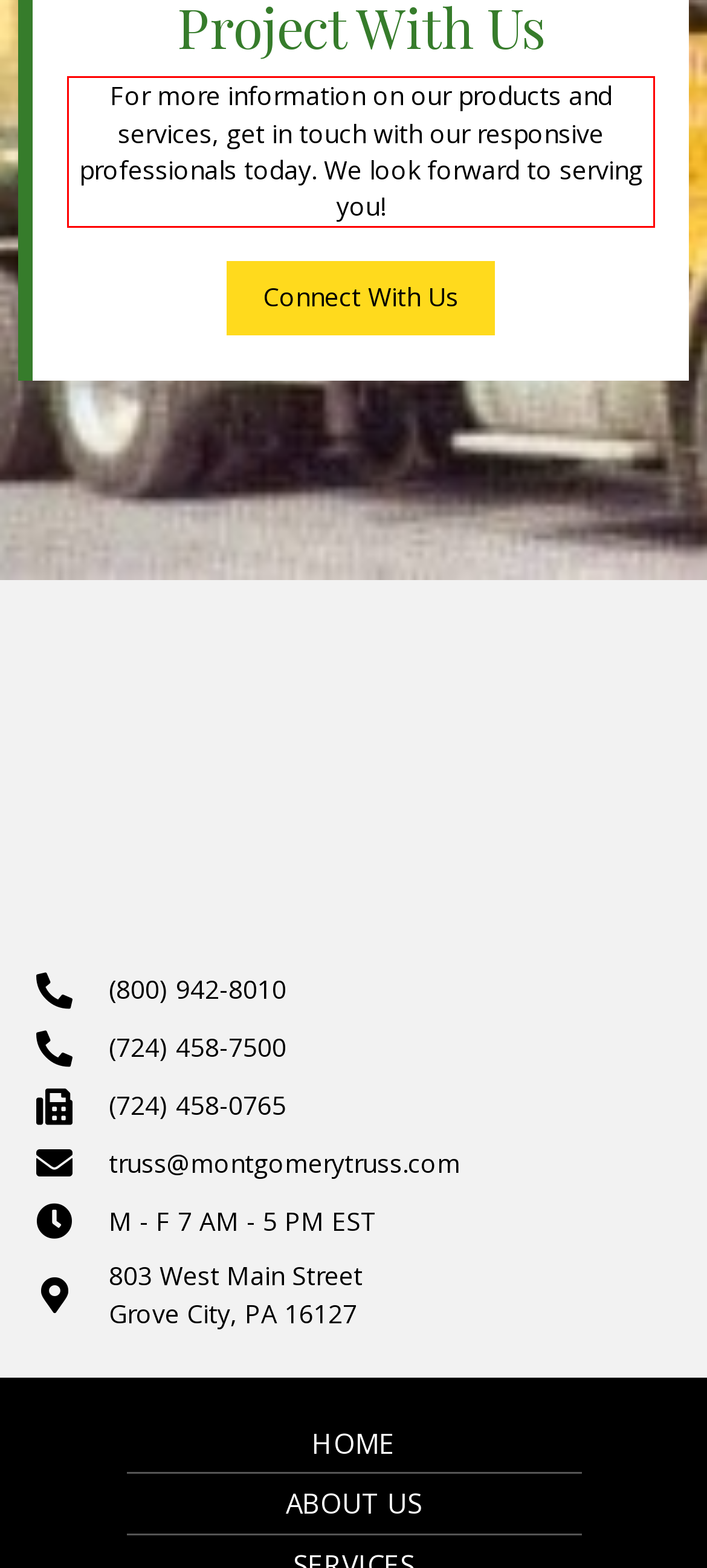Examine the webpage screenshot and use OCR to recognize and output the text within the red bounding box.

For more information on our products and services, get in touch with our responsive professionals today. We look forward to serving you!